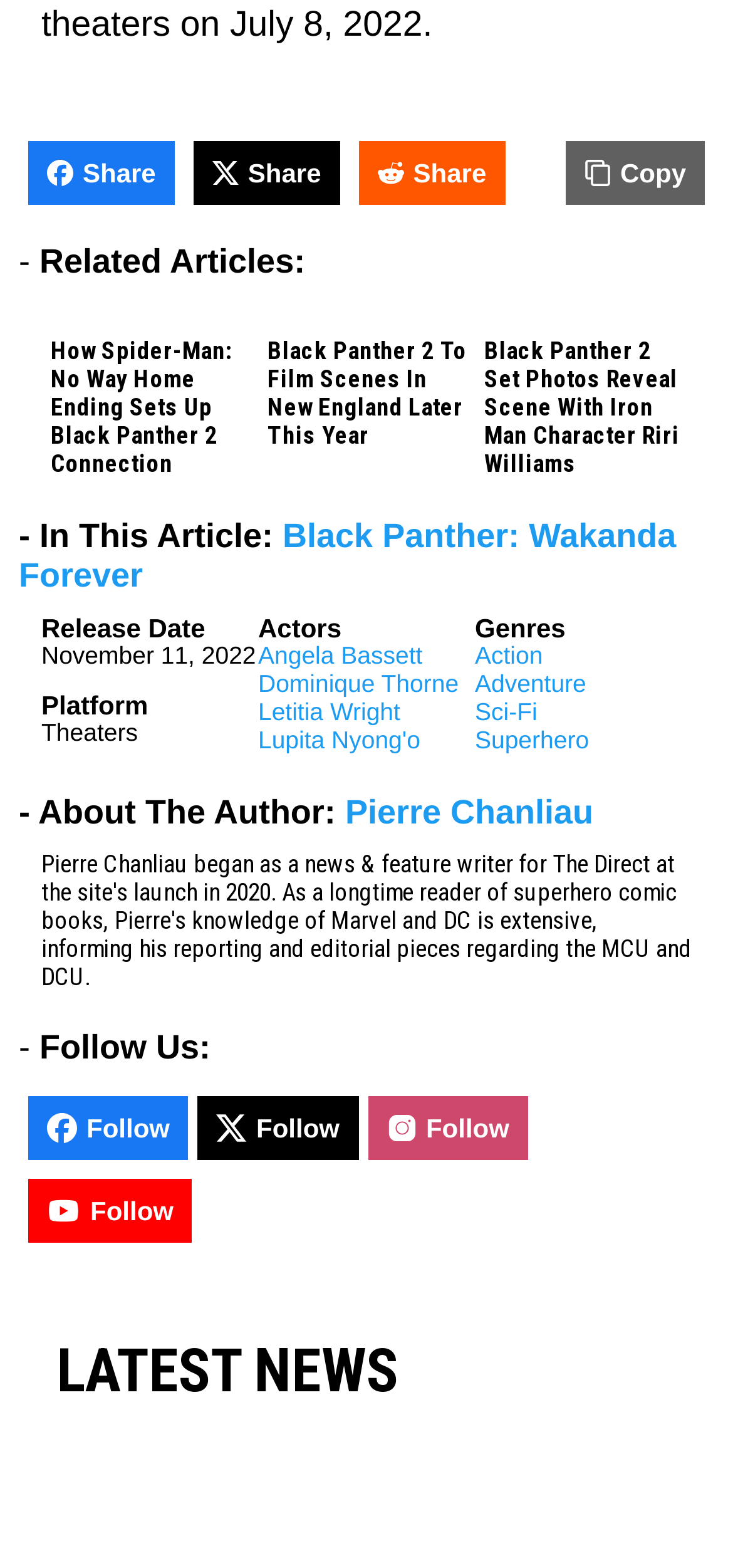Determine the bounding box coordinates for the region that must be clicked to execute the following instruction: "Share".

[0.038, 0.09, 0.238, 0.13]